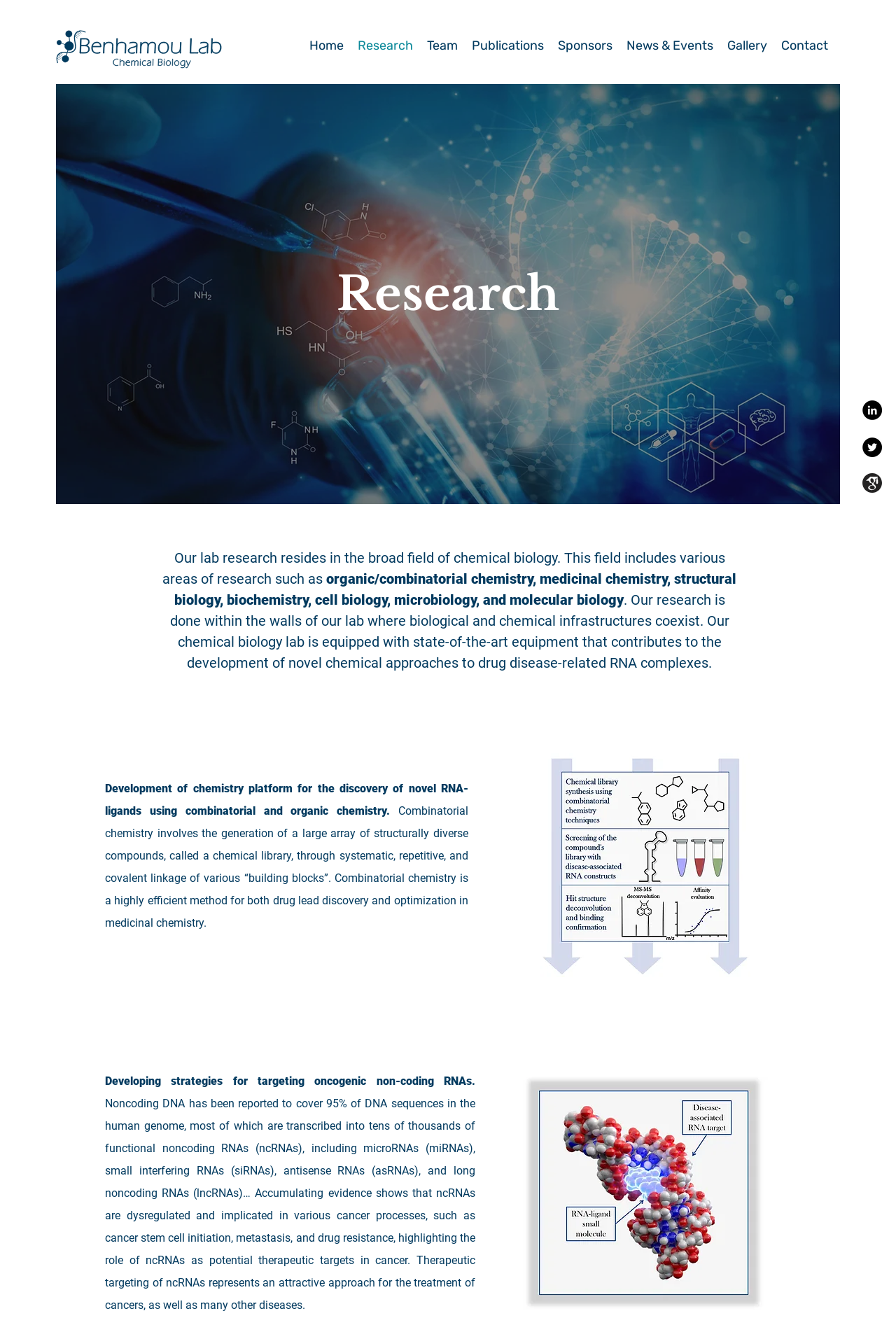Create an in-depth description of the webpage, covering main sections.

The webpage is about the Benhamou lab, a medicinal chemistry lab at HUJI led by Dr. Raphael Benhamou. At the top left, there is a link to the lab's homepage. Below it, there is a navigation menu with links to various sections, including Home, Research, Team, Publications, Sponsors, News & Events, Gallery, and Contact. 

On the top right, there is a social bar with links to the lab's LinkedIn and Twitter profiles, each accompanied by an image. 

Below the navigation menu, there is a large image of a hand holding a test tube with formulas and DNA in the background. 

The main content of the page is divided into sections. The first section is headed by "Research" and provides an overview of the lab's research, which resides in the broad field of chemical biology. The text explains that the lab's research involves various areas, including organic/combinatorial chemistry, medicinal chemistry, structural biology, biochemistry, cell biology, microbiology, and molecular biology. 

The next section describes the lab's research in more detail, including the development of a chemistry platform for the discovery of novel RNA-ligands using combinatorial and organic chemistry. There is an image related to this research below the text. 

The following section discusses the lab's strategy for targeting oncogenic non-coding RNAs, with a detailed explanation of the role of noncoding RNAs in cancer processes. There is another image related to this research below the text.